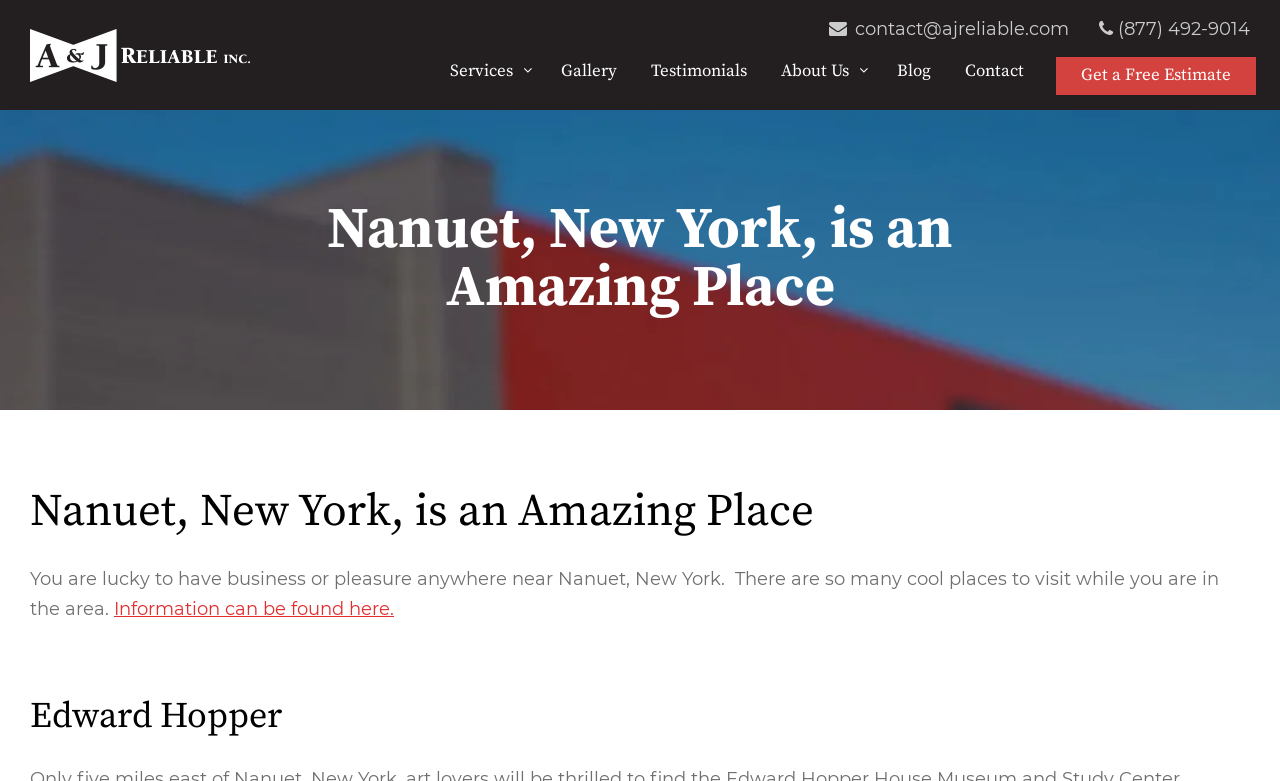Present a detailed account of what is displayed on the webpage.

The webpage is about Nanuet, New York, and its attractions. At the top, there is a link to skip to the content. Below it, there is a layout table that spans almost the entire width of the page. Within this table, there is a link to a roofing company, accompanied by an image, positioned at the top-left corner. To the right of this link, there are two more links: one for contact information and another for a phone number.

Below these links, there is a row of navigation links, including Services, Gallery, Testimonials, About Us, Blog, Contact, and Get a Free Estimate. These links are evenly spaced and take up most of the width of the page.

Further down, there is a large heading that reads "Nanuet, New York, is an Amazing Place". Below this heading, there is a paragraph of text that describes the benefits of being near Nanuet, New York, and mentions that there are many cool places to visit in the area. This text is followed by a link to find more information.

Finally, at the bottom of the page, there is another heading that reads "Edward Hopper", which seems out of place compared to the rest of the content.